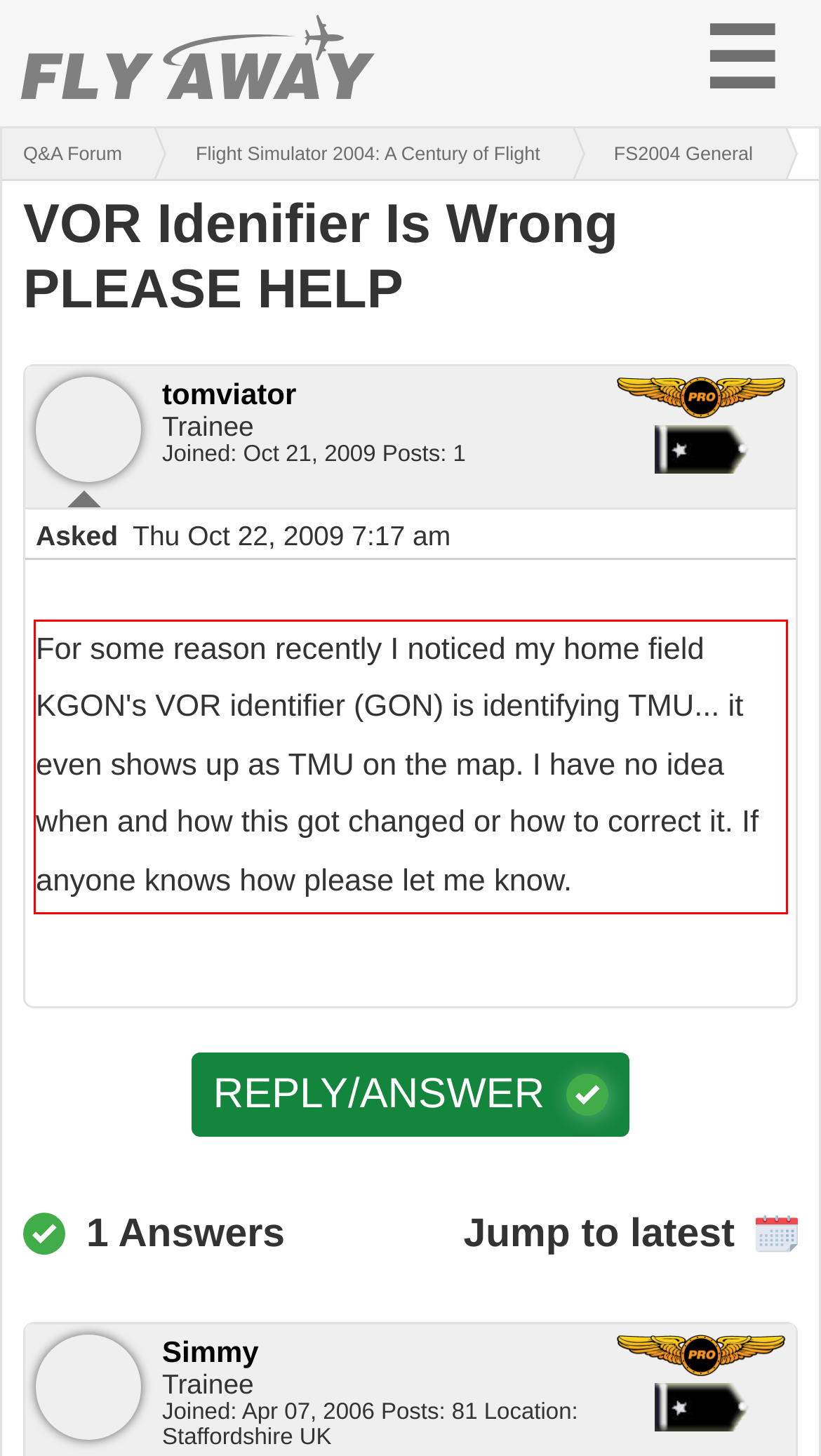Using the provided webpage screenshot, identify and read the text within the red rectangle bounding box.

For some reason recently I noticed my home field KGON's VOR identifier (GON) is identifying TMU... it even shows up as TMU on the map. I have no idea when and how this got changed or how to correct it. If anyone knows how please let me know.